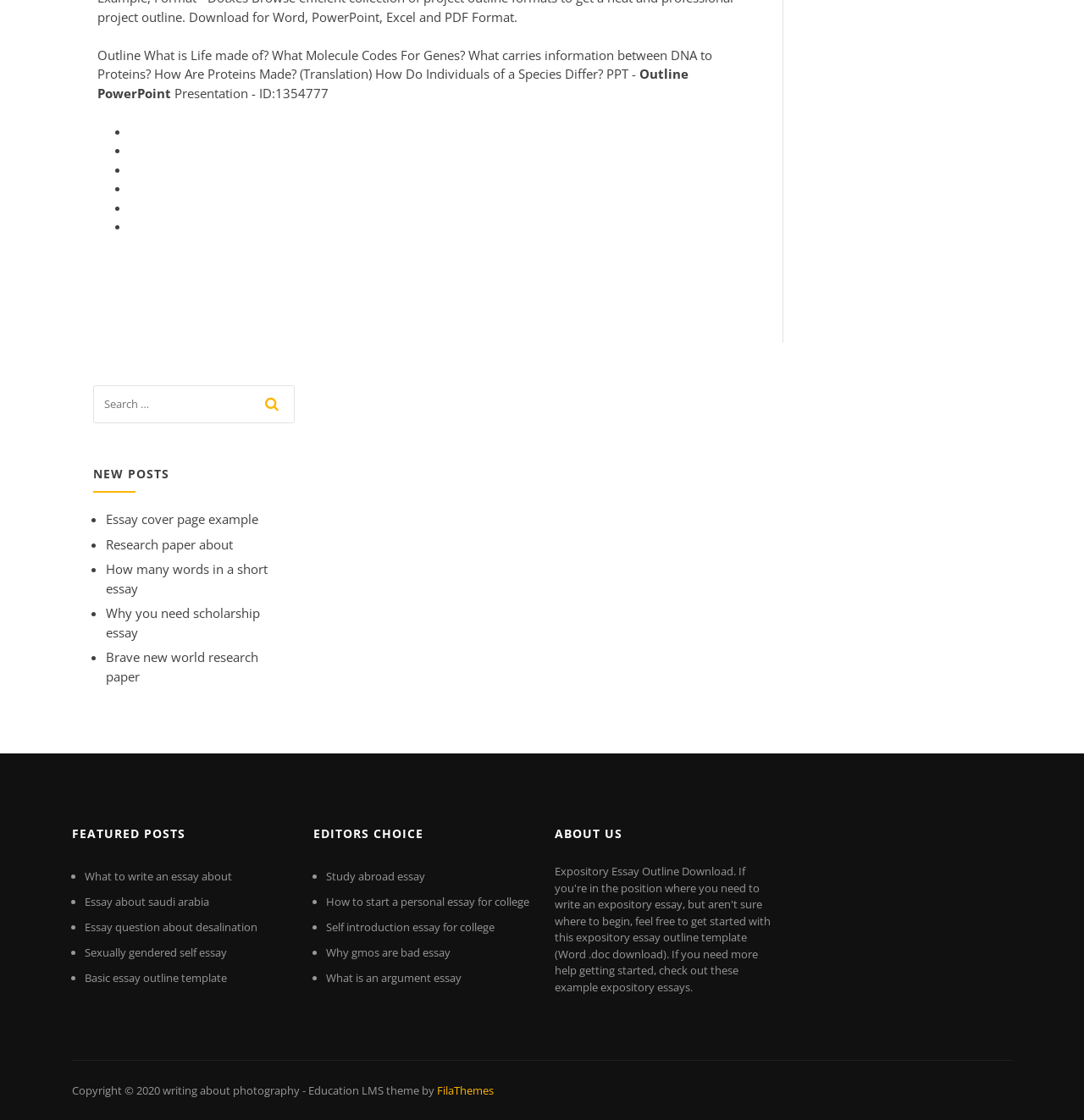What is the copyright year?
Analyze the image and deliver a detailed answer to the question.

The StaticText element with ID 65 contains the text 'Copyright © 2020', which indicates that the copyright year is 2020.